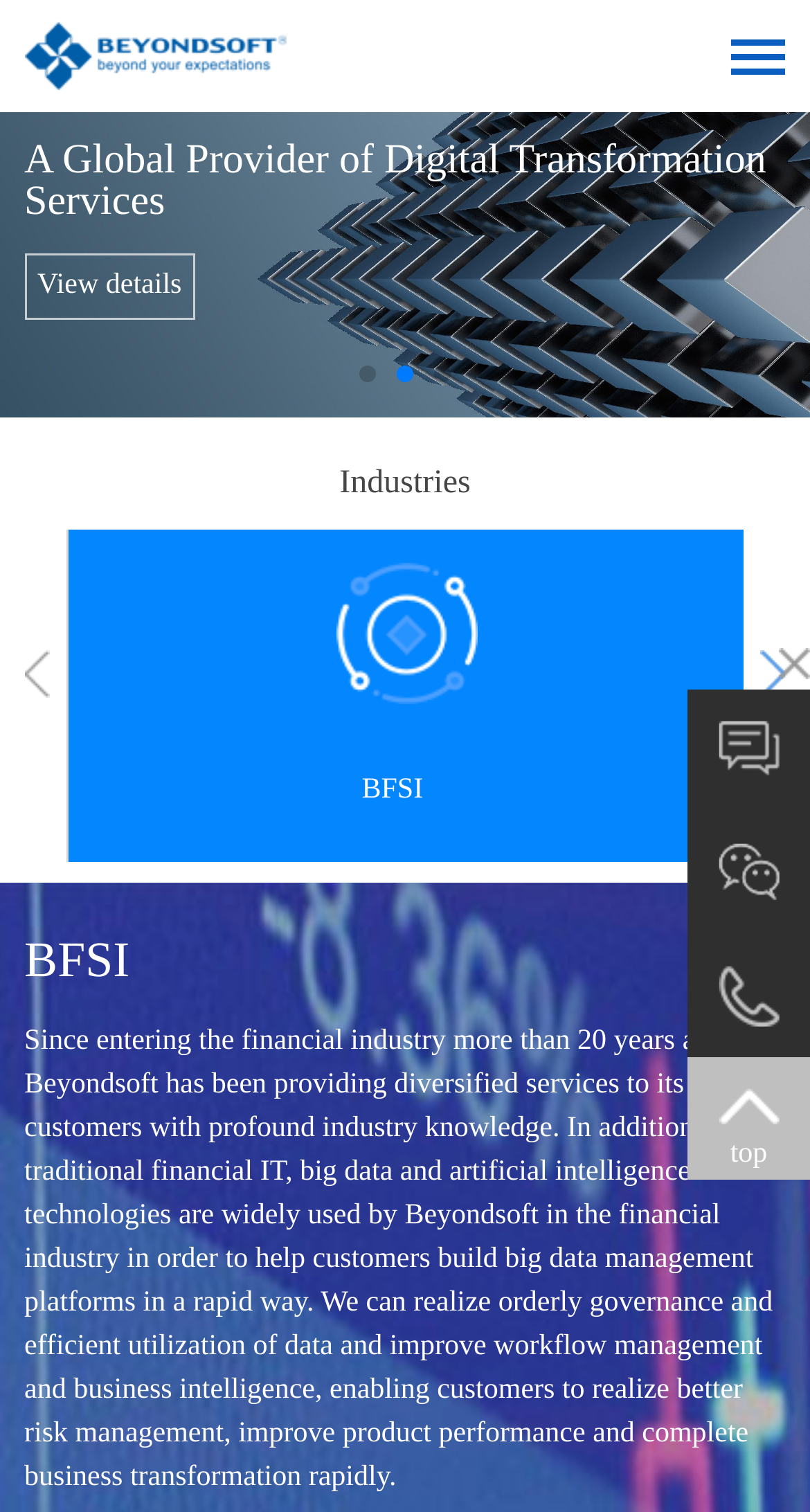Answer this question in one word or a short phrase: What is the link text above the 'BFSI' heading?

View details